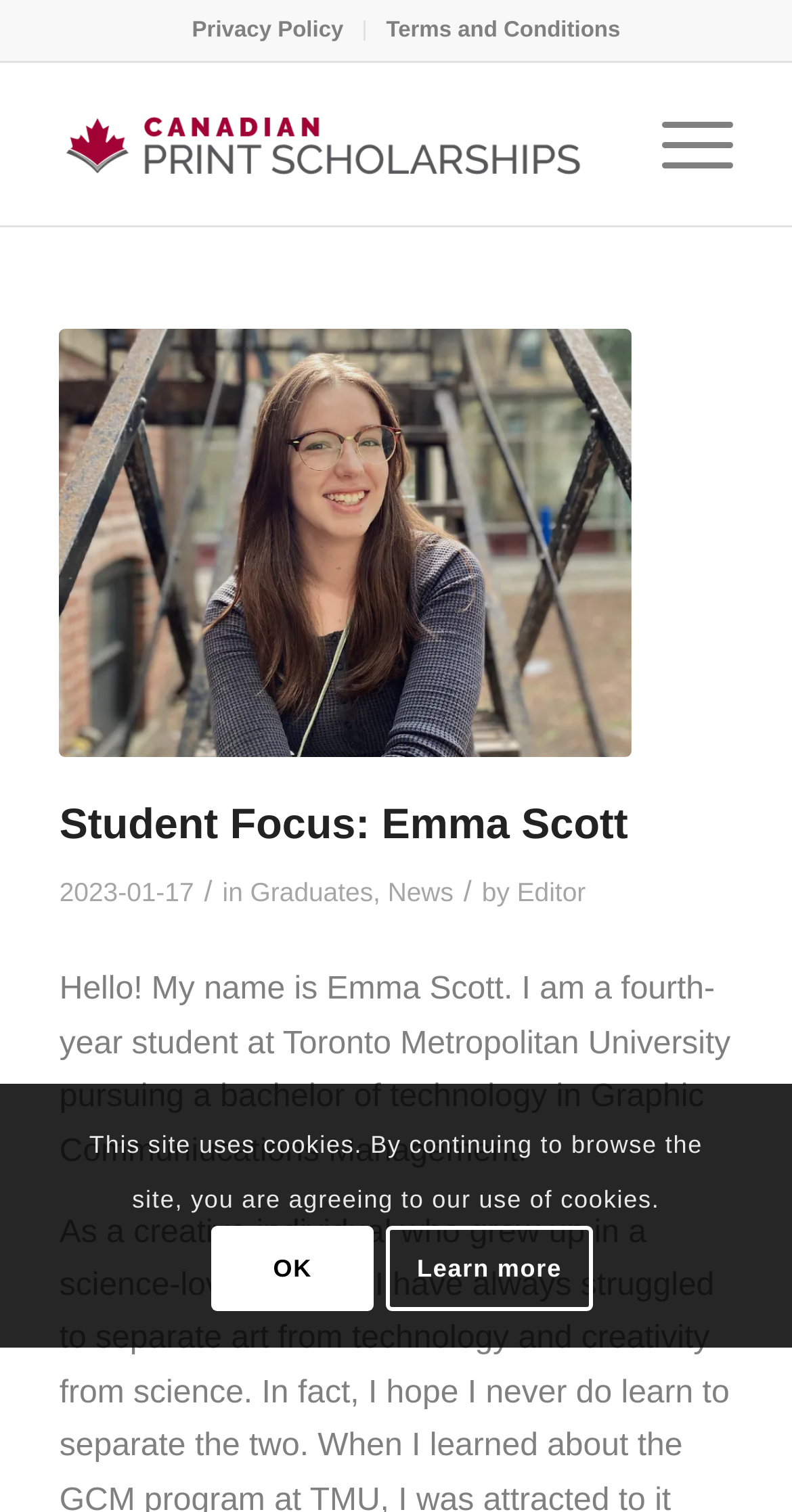Can you look at the image and give a comprehensive answer to the question:
What university does Emma Scott attend?

The answer can be found in the paragraph of text that describes Emma Scott, where it says 'I am a fourth-year student at Toronto Metropolitan University pursuing a bachelor of technology in Graphic Communications Management'.